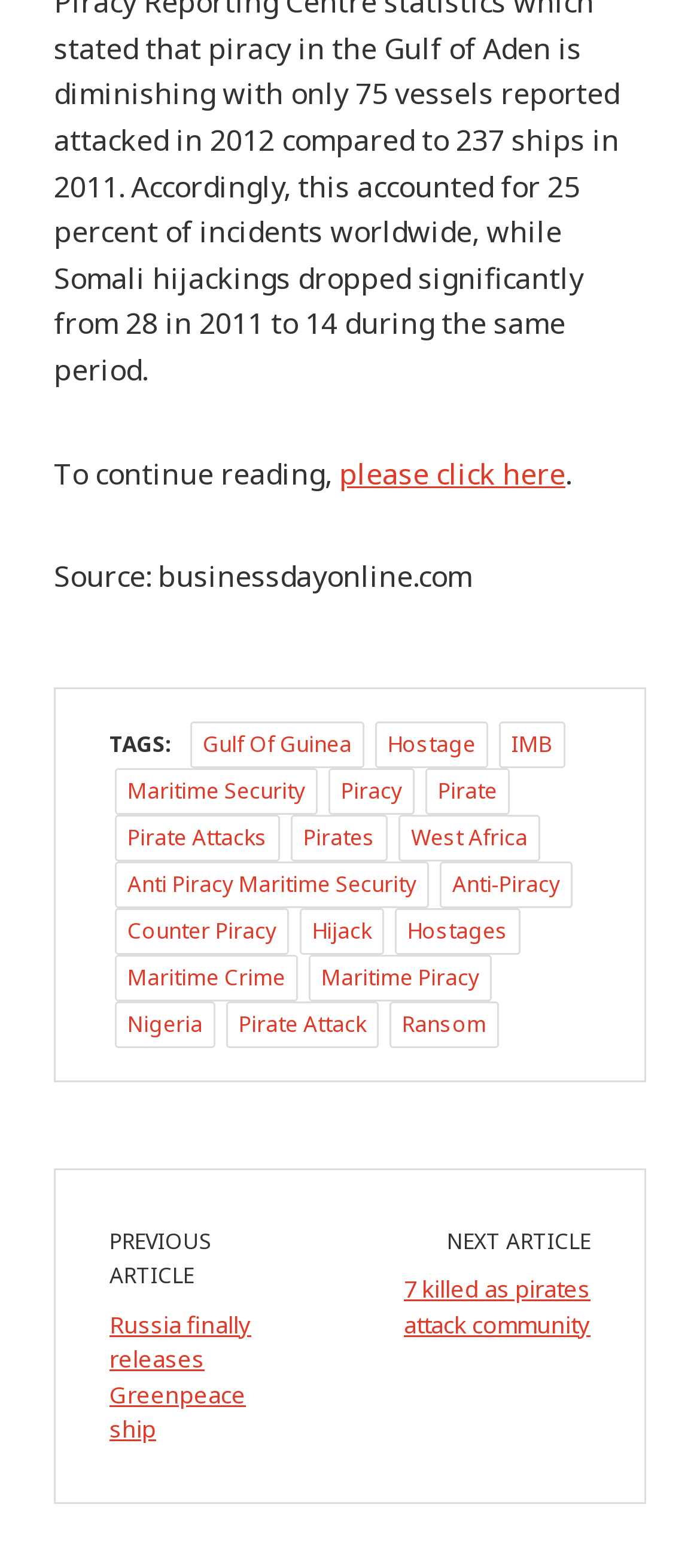What is the topic of the next article?
Look at the image and construct a detailed response to the question.

I found the topic of the next article by looking at the link '7 killed as pirates attack community' which is located below the 'NEXT ARTICLE' text.